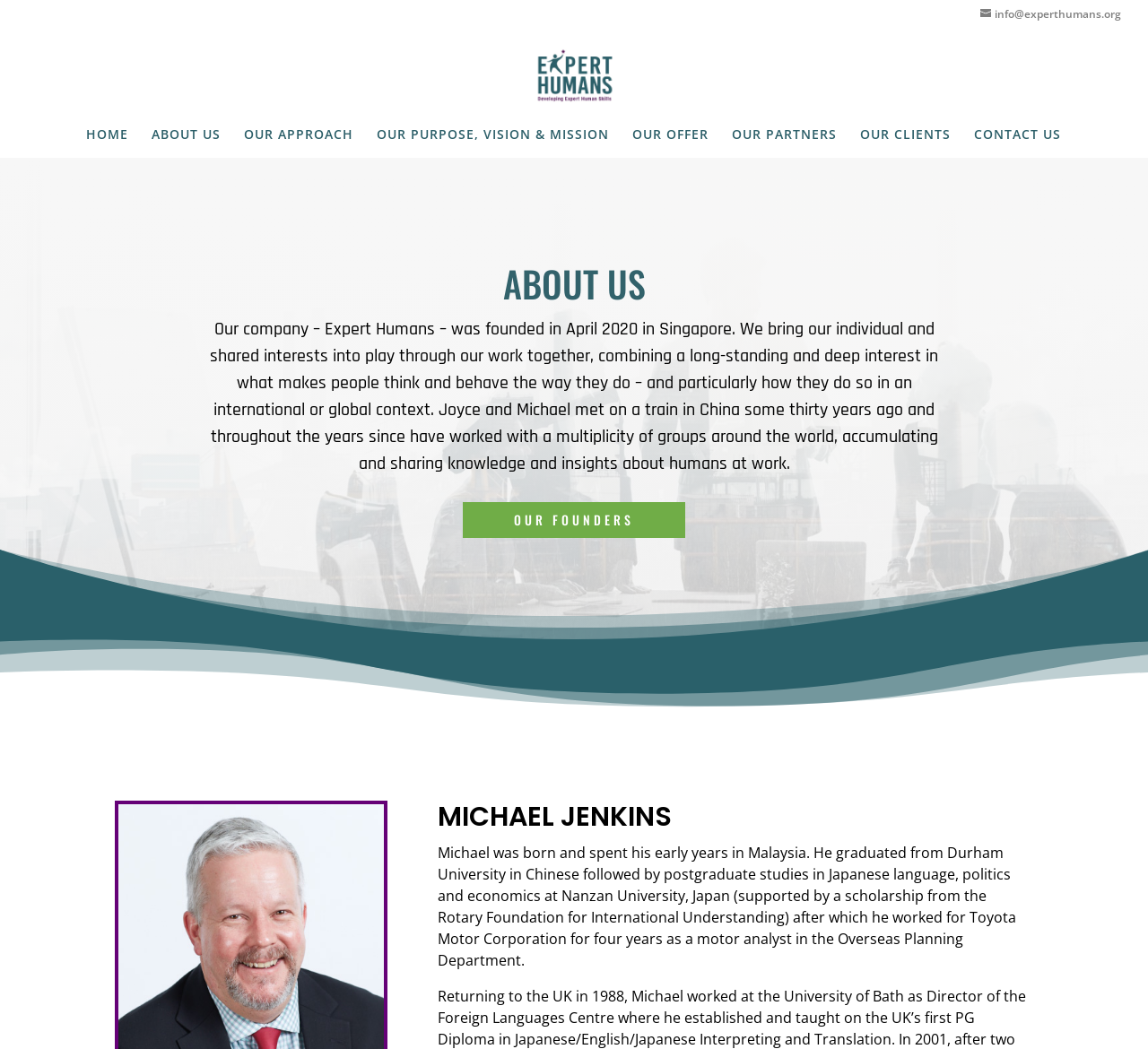Locate the bounding box coordinates of the clickable region necessary to complete the following instruction: "click the contact us link". Provide the coordinates in the format of four float numbers between 0 and 1, i.e., [left, top, right, bottom].

[0.848, 0.122, 0.924, 0.15]